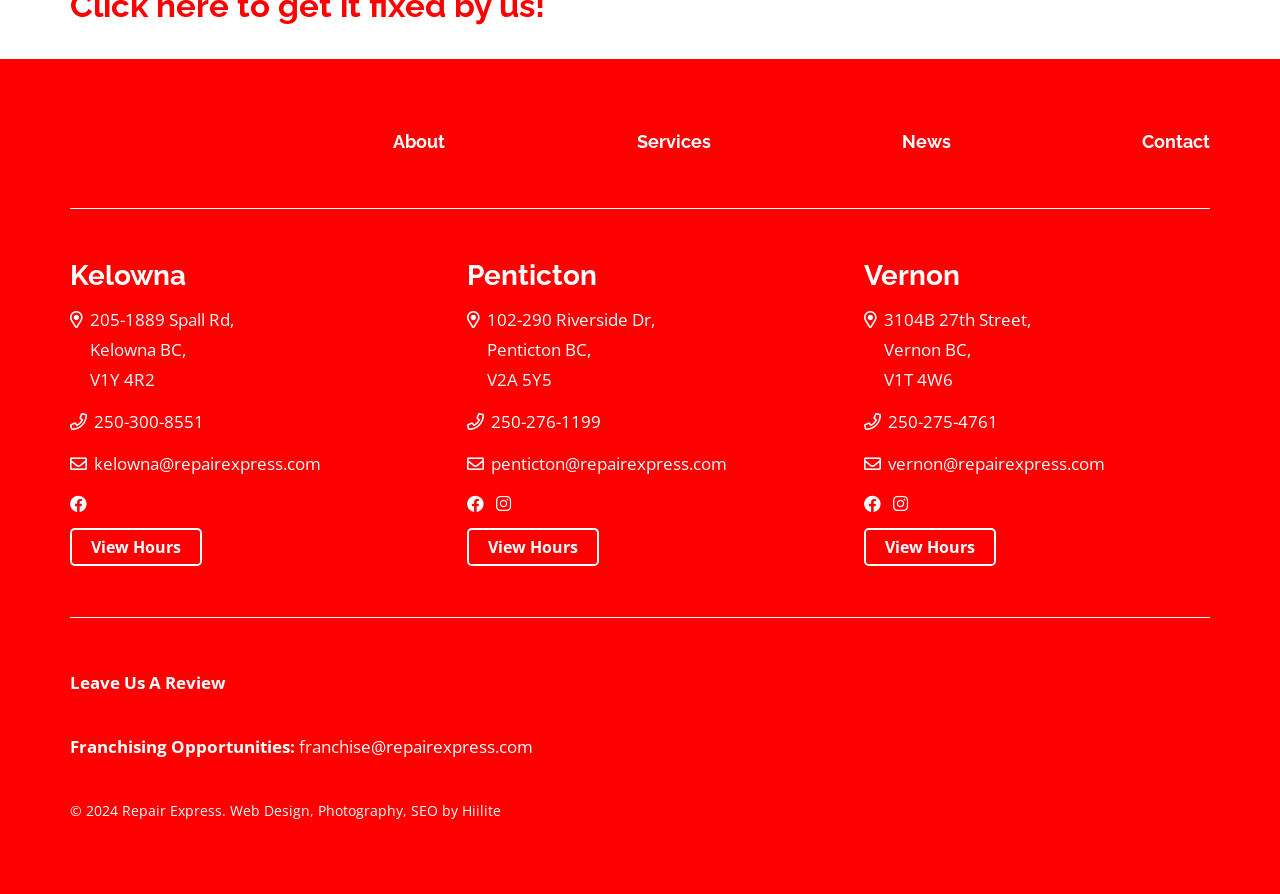Given the description "View Hours", provide the bounding box coordinates of the corresponding UI element.

[0.055, 0.591, 0.157, 0.634]